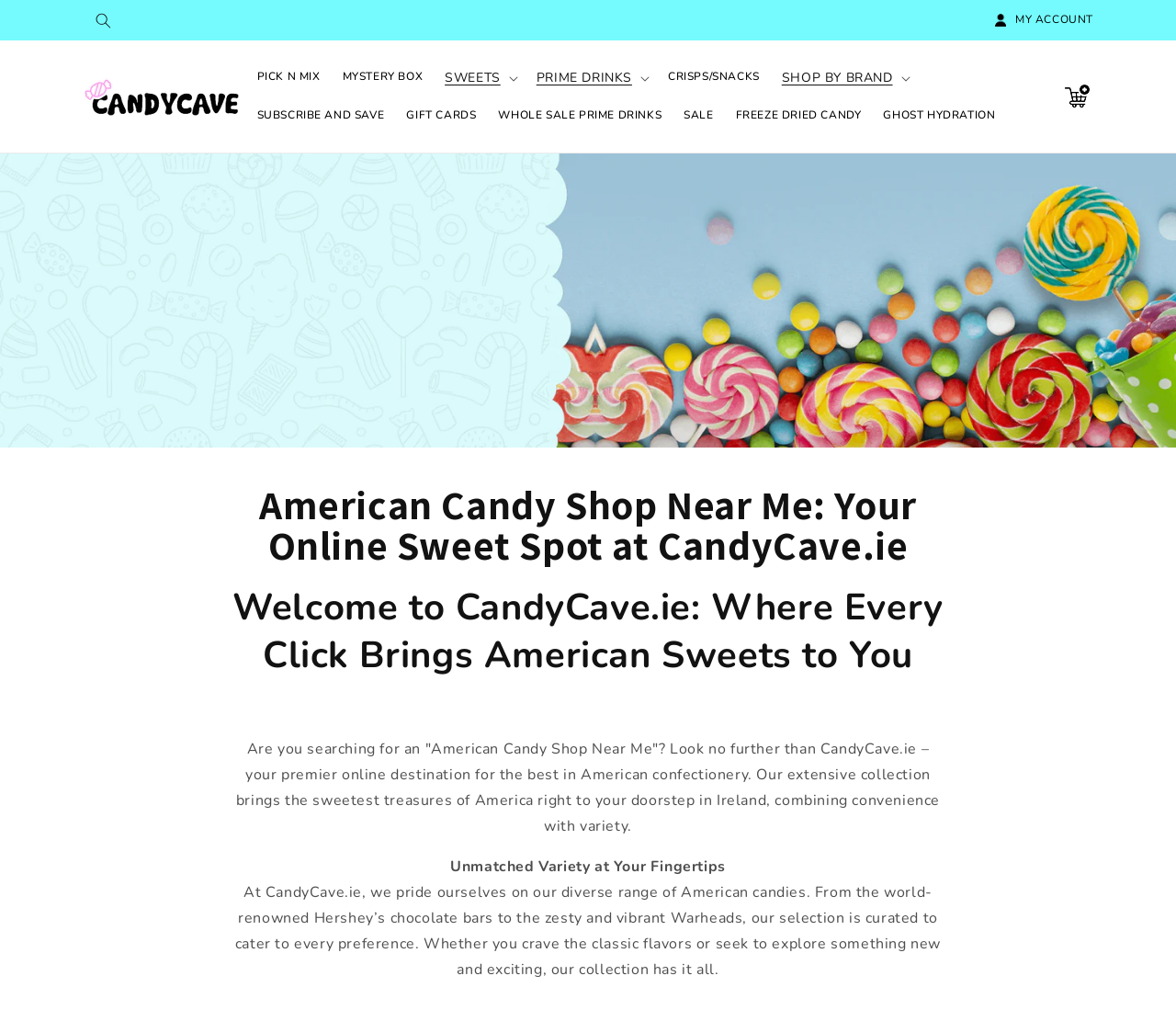Determine the bounding box for the UI element as described: "Save 10% with code CTUSAVE10". The coordinates should be represented as four float numbers between 0 and 1, formatted as [left, top, right, bottom].

None